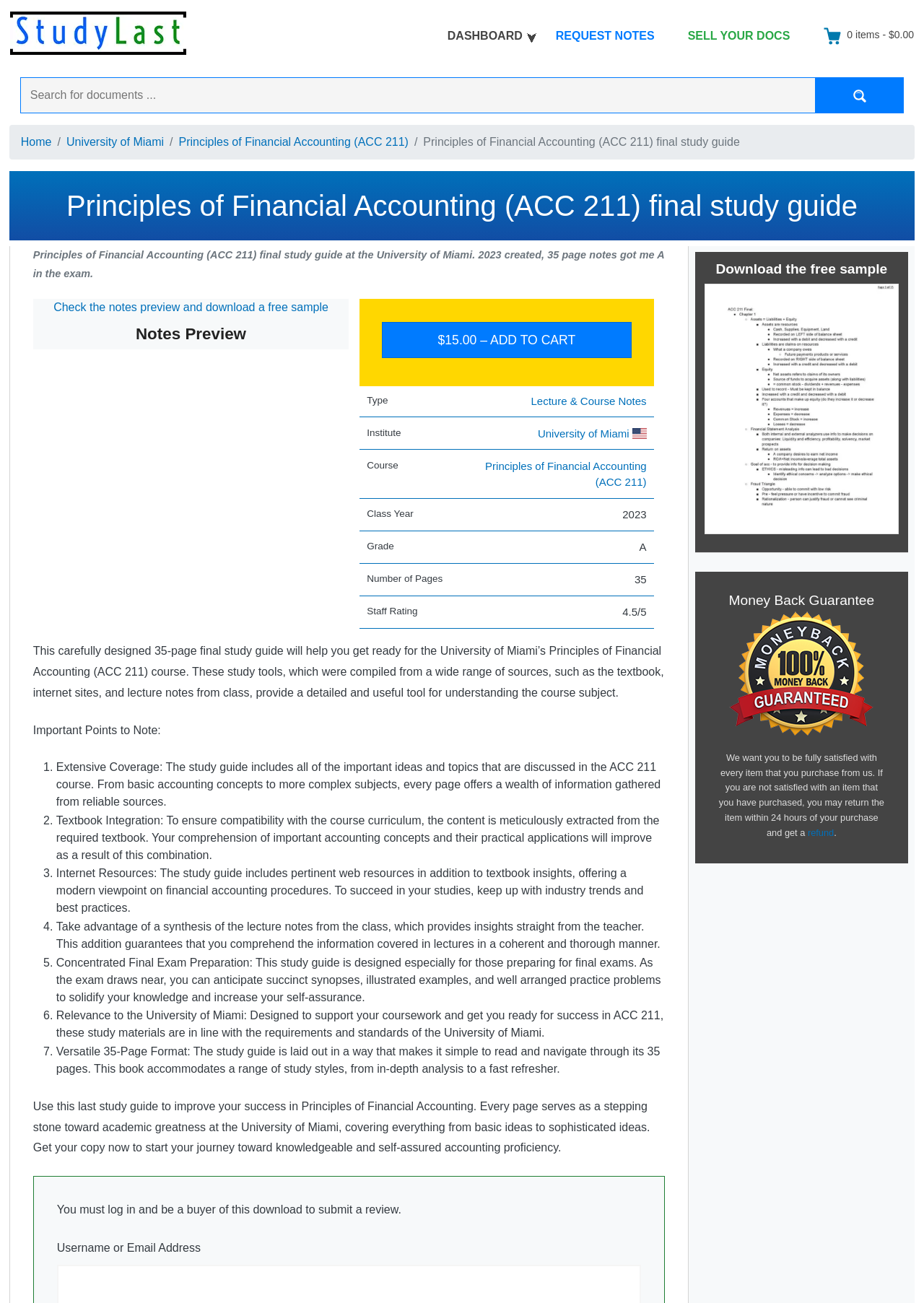What is the grade achieved by using this study guide?
From the image, provide a succinct answer in one word or a short phrase.

A